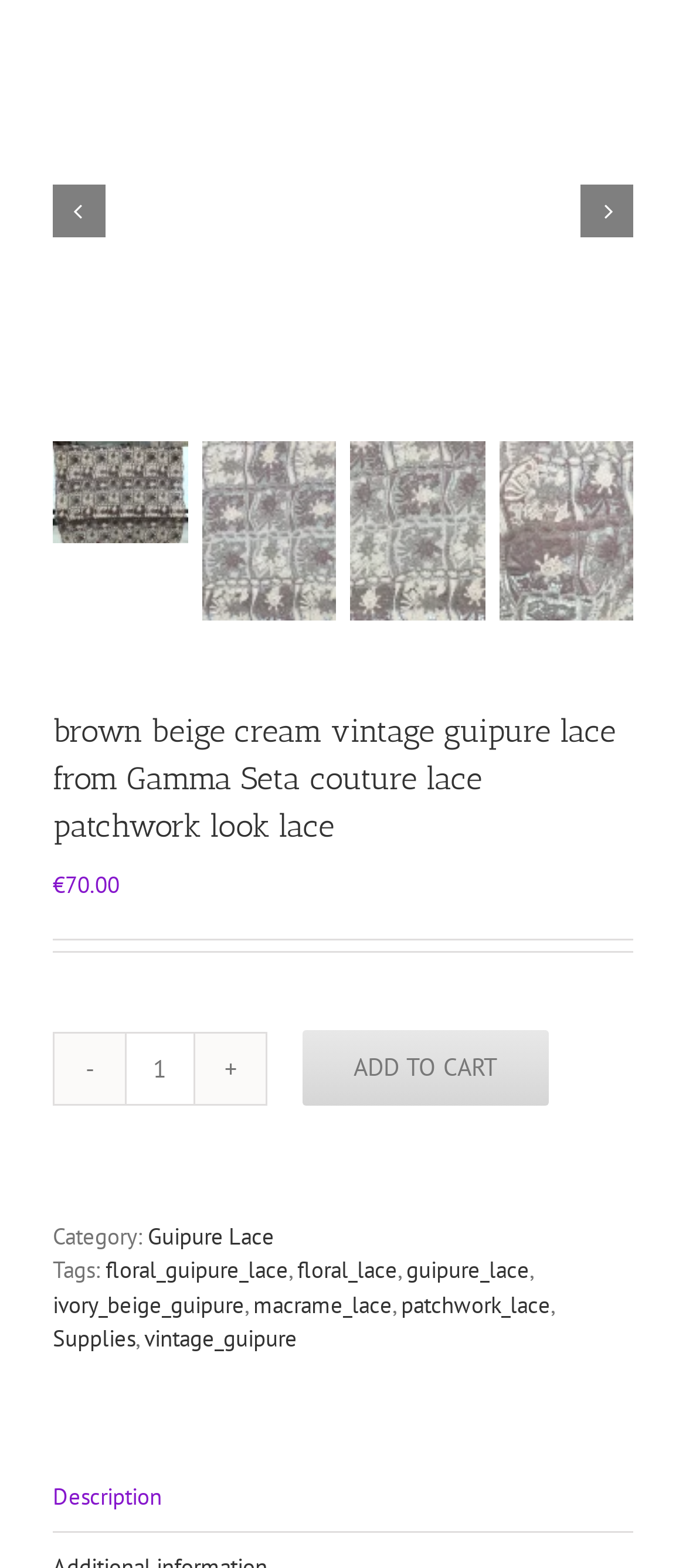Determine the bounding box for the HTML element described here: "". The coordinates should be given as [left, top, right, bottom] with each number being a float between 0 and 1.

[0.077, 0.118, 0.154, 0.152]